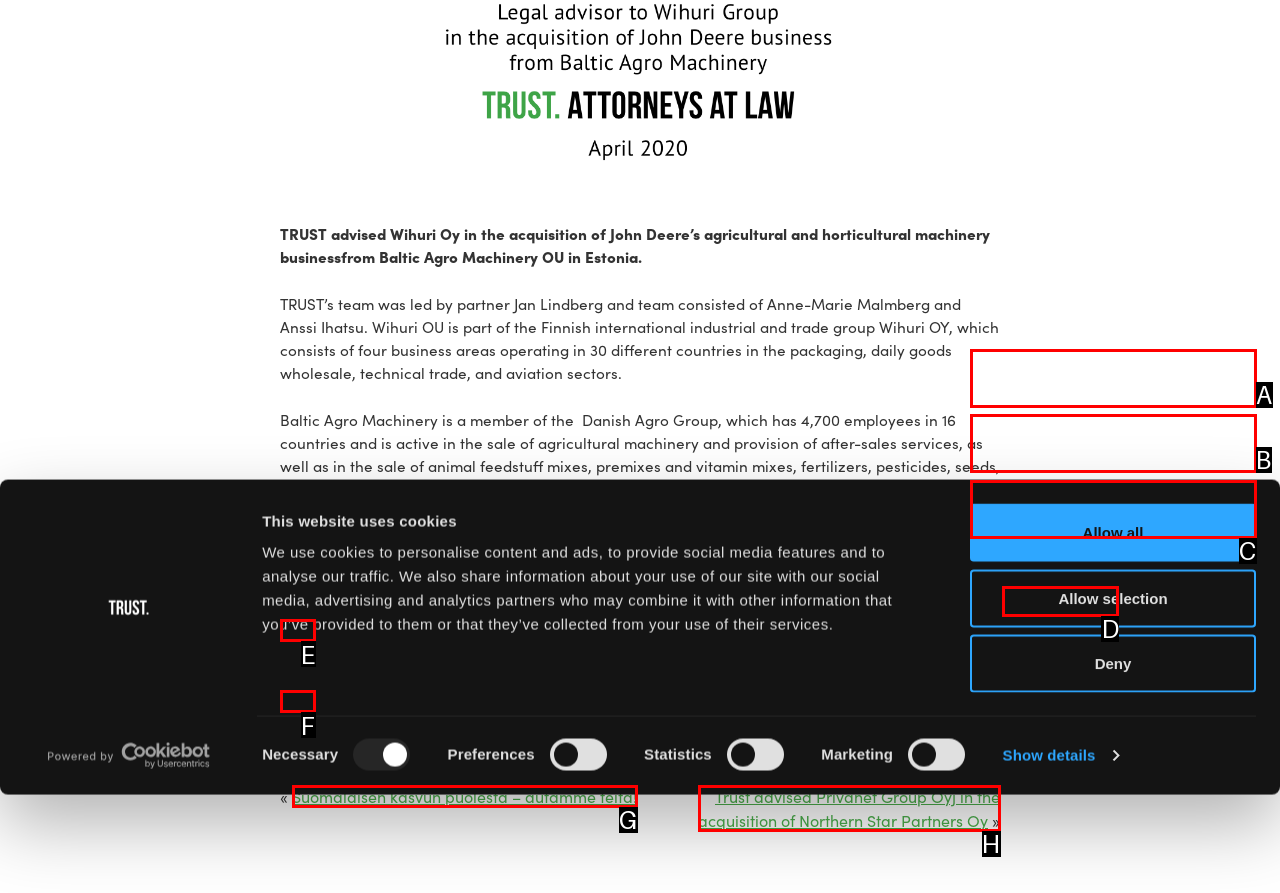Based on the description: Pages, select the HTML element that fits best. Provide the letter of the matching option.

None